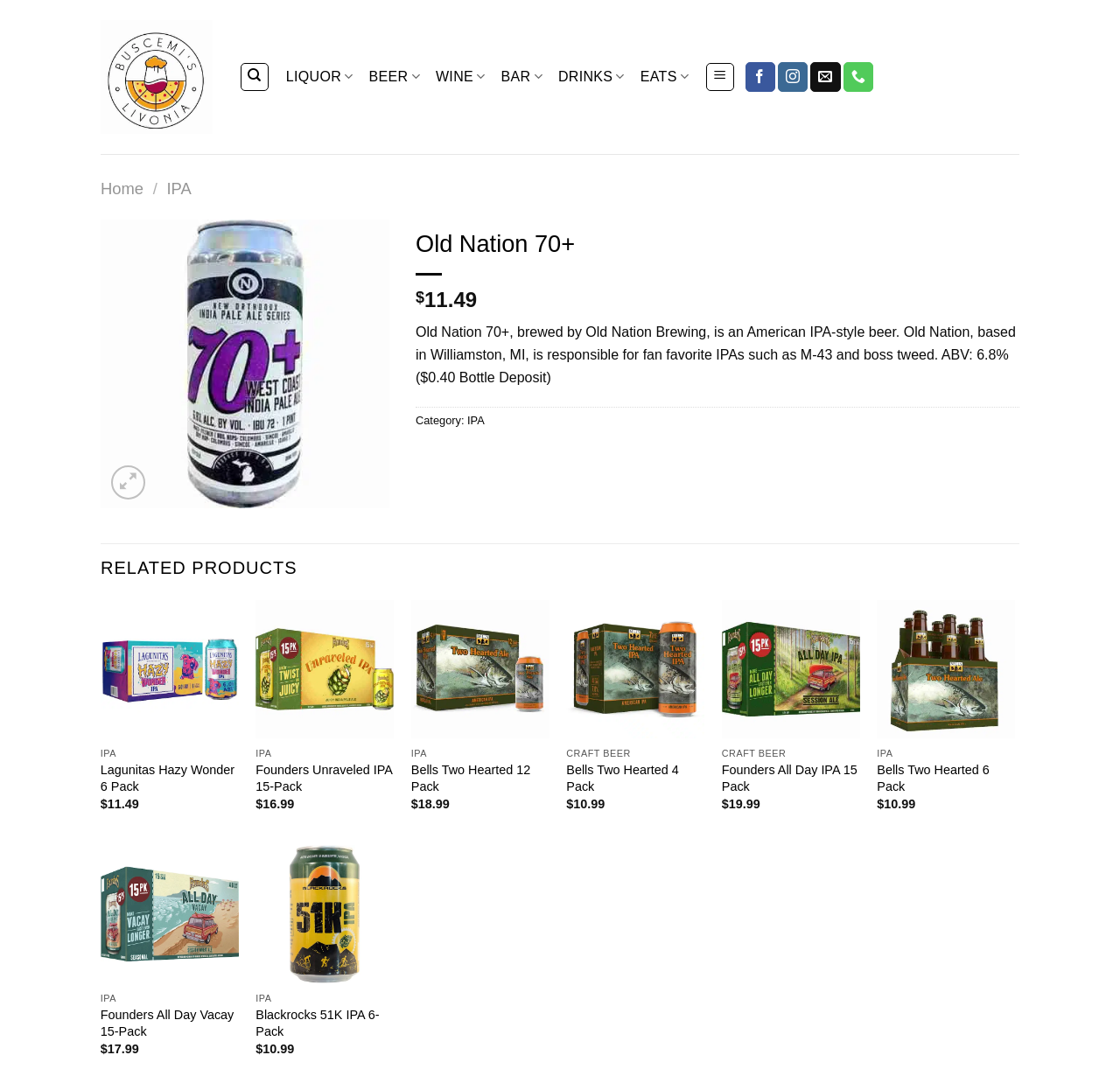Please extract the title of the webpage.

Old Nation 70+